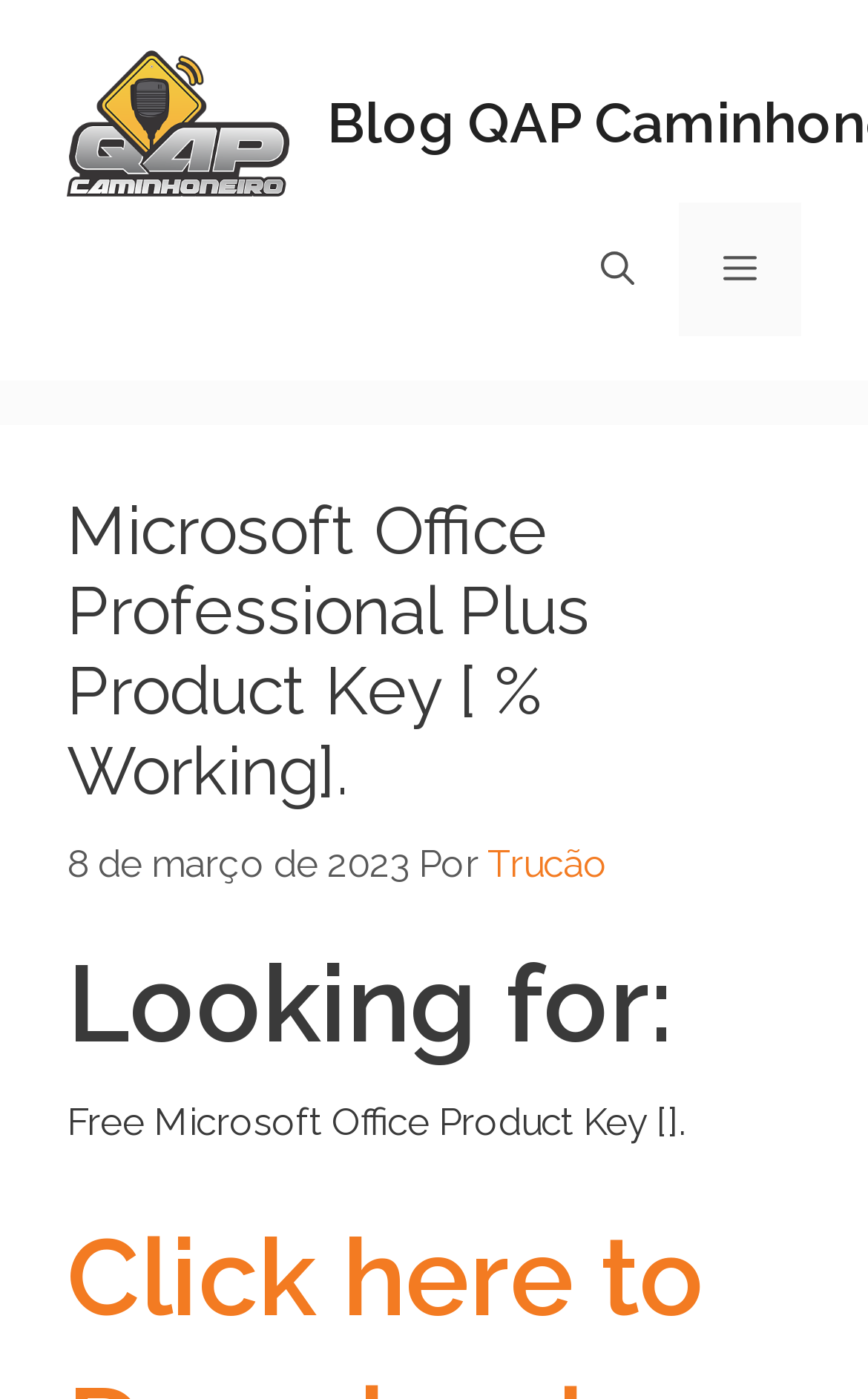Locate the bounding box coordinates of the UI element described by: "title="Blog QAP Caminhoneiro"". The bounding box coordinates should consist of four float numbers between 0 and 1, i.e., [left, top, right, bottom].

[0.077, 0.07, 0.333, 0.101]